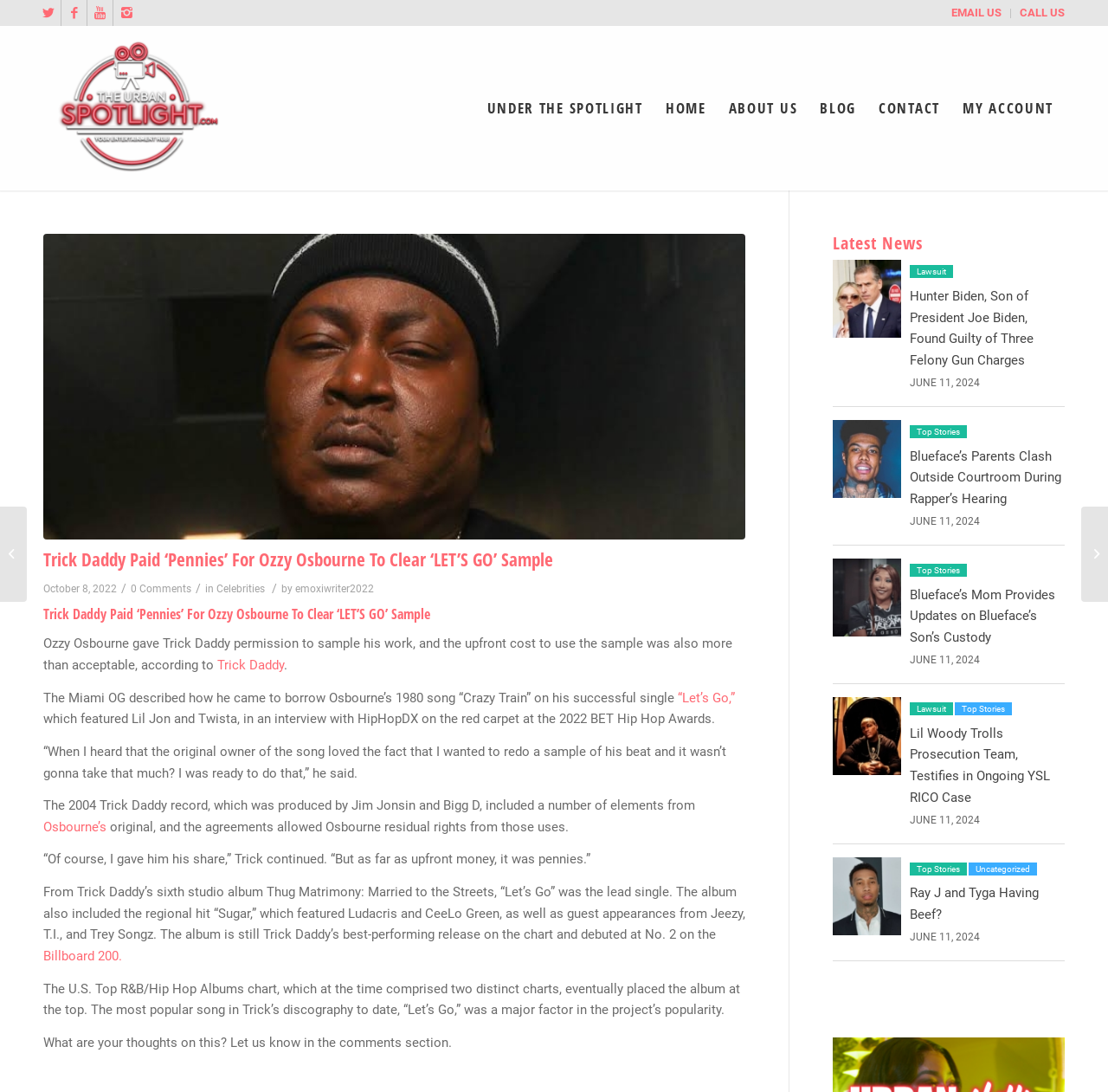What is the title of the main article?
Provide an in-depth and detailed explanation in response to the question.

I looked at the main content area of the webpage and found the title of the main article, which is 'Trick Daddy Paid ‘Pennies’ For Ozzy Osbourne To Clear ‘LET’S GO’ Sample'.